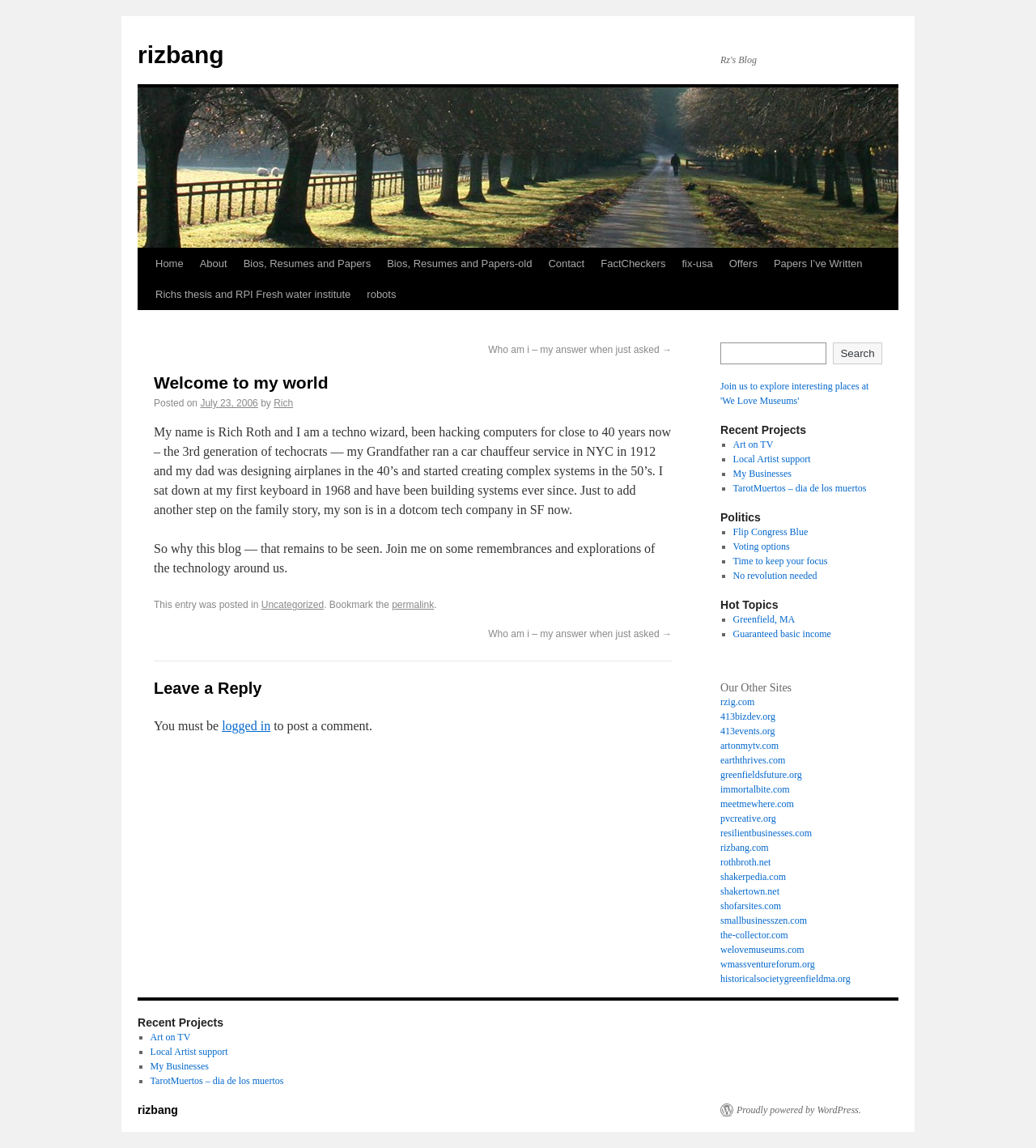Create a detailed summary of all the visual and textual information on the webpage.

The webpage is a personal blog titled "Welcome to my world" by Rich Roth, a self-proclaimed techno wizard. At the top, there is a navigation menu with links to various sections, including "Home", "About", "Bios, Resumes and Papers", and others.

Below the navigation menu, there is a main content area with a heading "Welcome to my world" and a brief introduction to the author. The introduction is followed by a paragraph of text describing the author's background and experience in technology.

To the right of the main content area, there is a complementary section with a search box and a button labeled "Search". Below the search box, there are links to recent projects, including "Art on TV", "Local Artist support", and others.

Further down the page, there are sections dedicated to politics, hot topics, and other interests. Each section has a heading and a list of links to related topics or websites.

At the bottom of the page, there is another complementary section with links to other websites, including "rzig.com", "413bizdev.org", and many others. These links appear to be related to the author's other projects or interests.

Throughout the page, there are various links and headings that provide a sense of the author's personality and interests. The overall layout is dense and text-heavy, with many links and sections competing for attention.